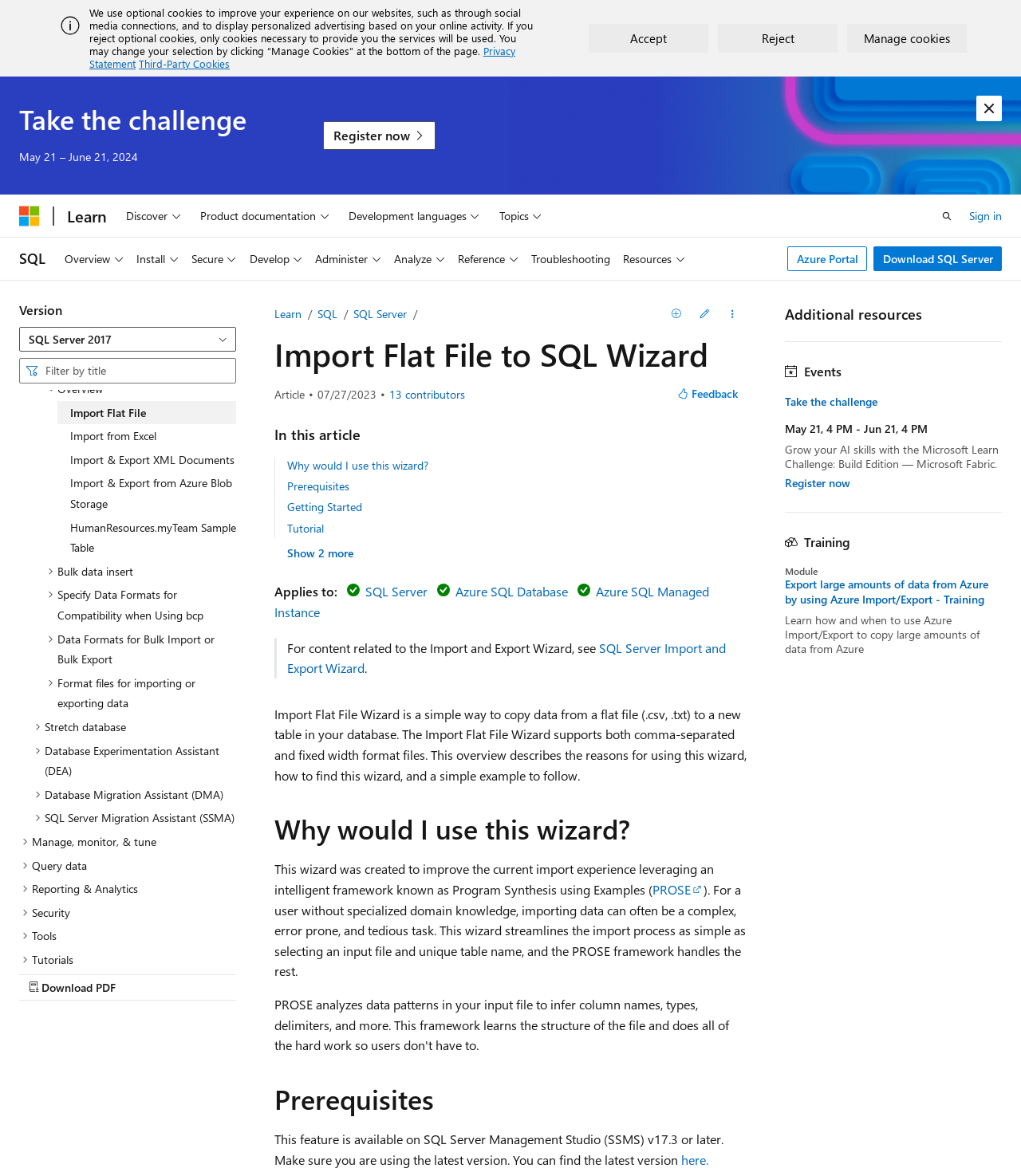What is the purpose of the 'Import Flat File to SQL' feature?
Answer the question with as much detail as possible.

I inferred the purpose of the 'Import Flat File to SQL' feature from the webpage's content and structure, which suggests that it allows users to copy data from a .csv or .txt file to a new database table.